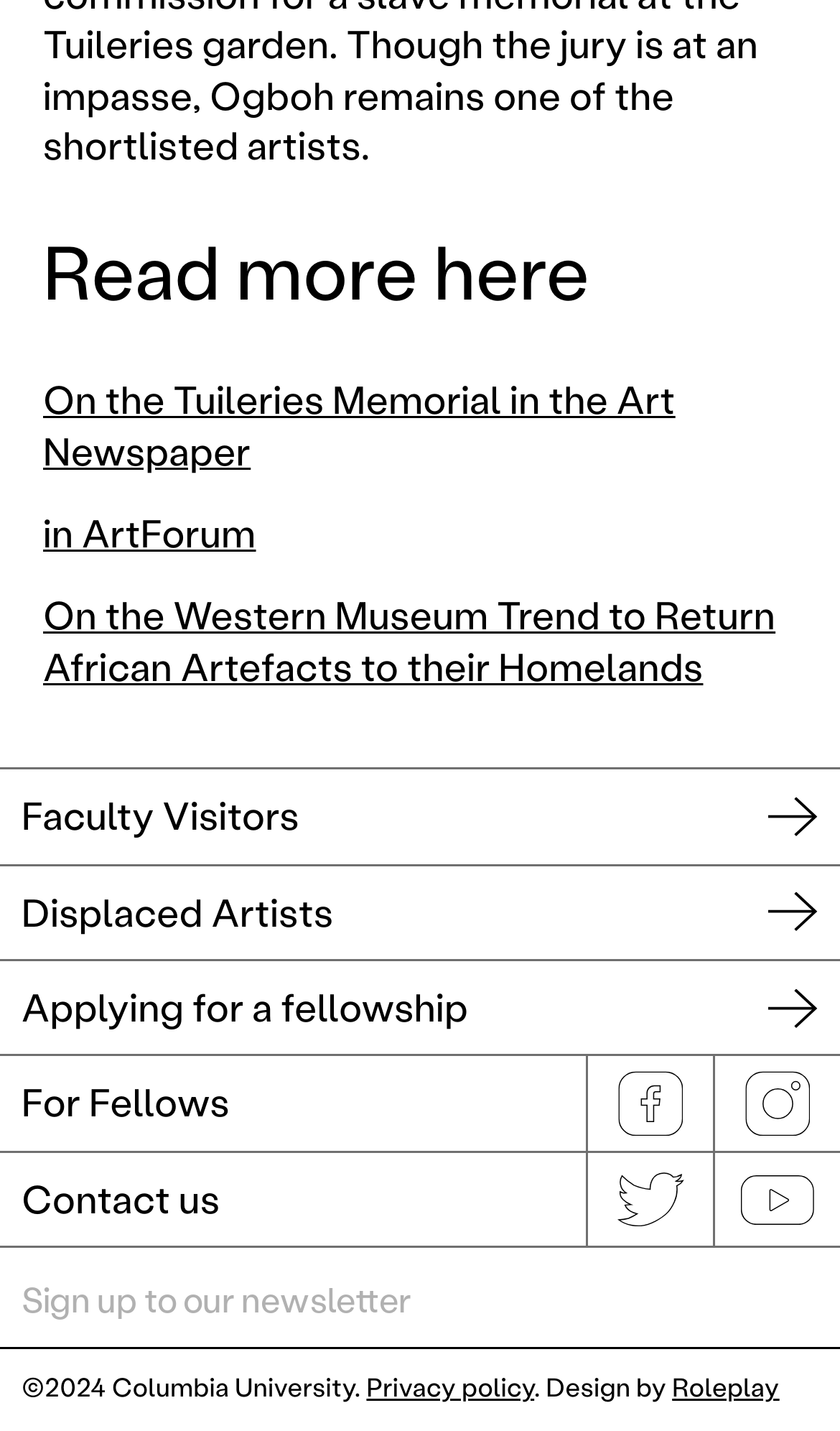Determine the bounding box coordinates of the clickable element necessary to fulfill the instruction: "Go to Home page". Provide the coordinates as four float numbers within the 0 to 1 range, i.e., [left, top, right, bottom].

None